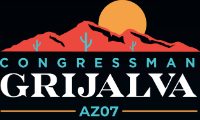Generate an in-depth description of the image you see.

The image features the logo of Congressman Grijalva, representative of Arizona's 7th congressional district (AZ07). The logo prominently displays the text "CONGRESSMAN GRIJALVA" in bold, stylized font, signifying his political identity and role. Above the text, there are artistic depictions of mountains and cacti, representing the natural landscape of Arizona, alongside a vivid sun graphic, which conveys a sense of warmth and community. The overall color palette is striking, with contrasts between rich reds and blues, creating a dynamic visual that embodies the spirit of the Southwestern region. This logo serves not only as a representation of his office but also as a symbol of the cultural and geographical identity of his constituents in the district.